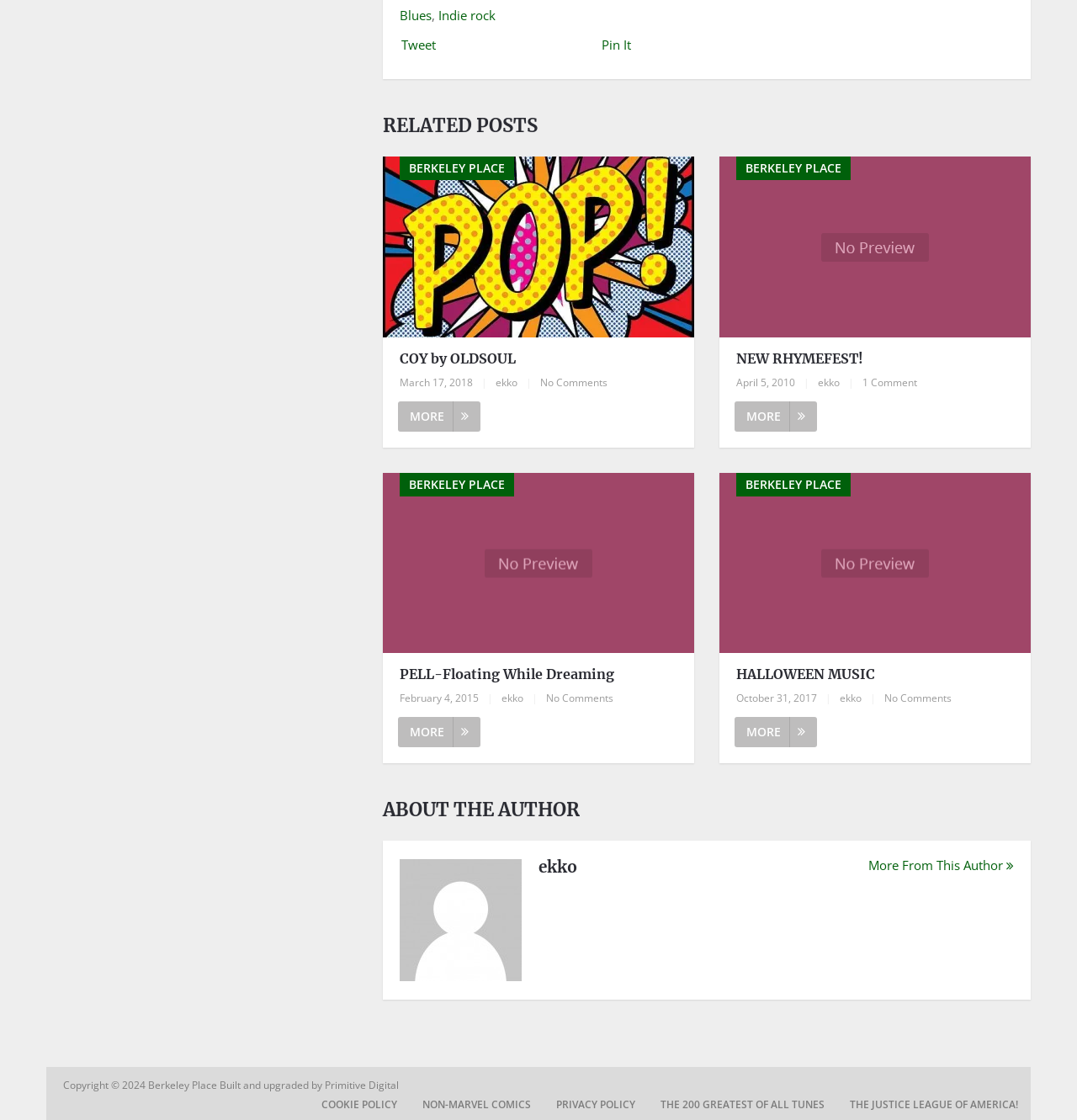Identify the bounding box coordinates for the element you need to click to achieve the following task: "Check the 'ABOUT THE AUTHOR' section". Provide the bounding box coordinates as four float numbers between 0 and 1, in the form [left, top, right, bottom].

[0.356, 0.711, 0.957, 0.734]